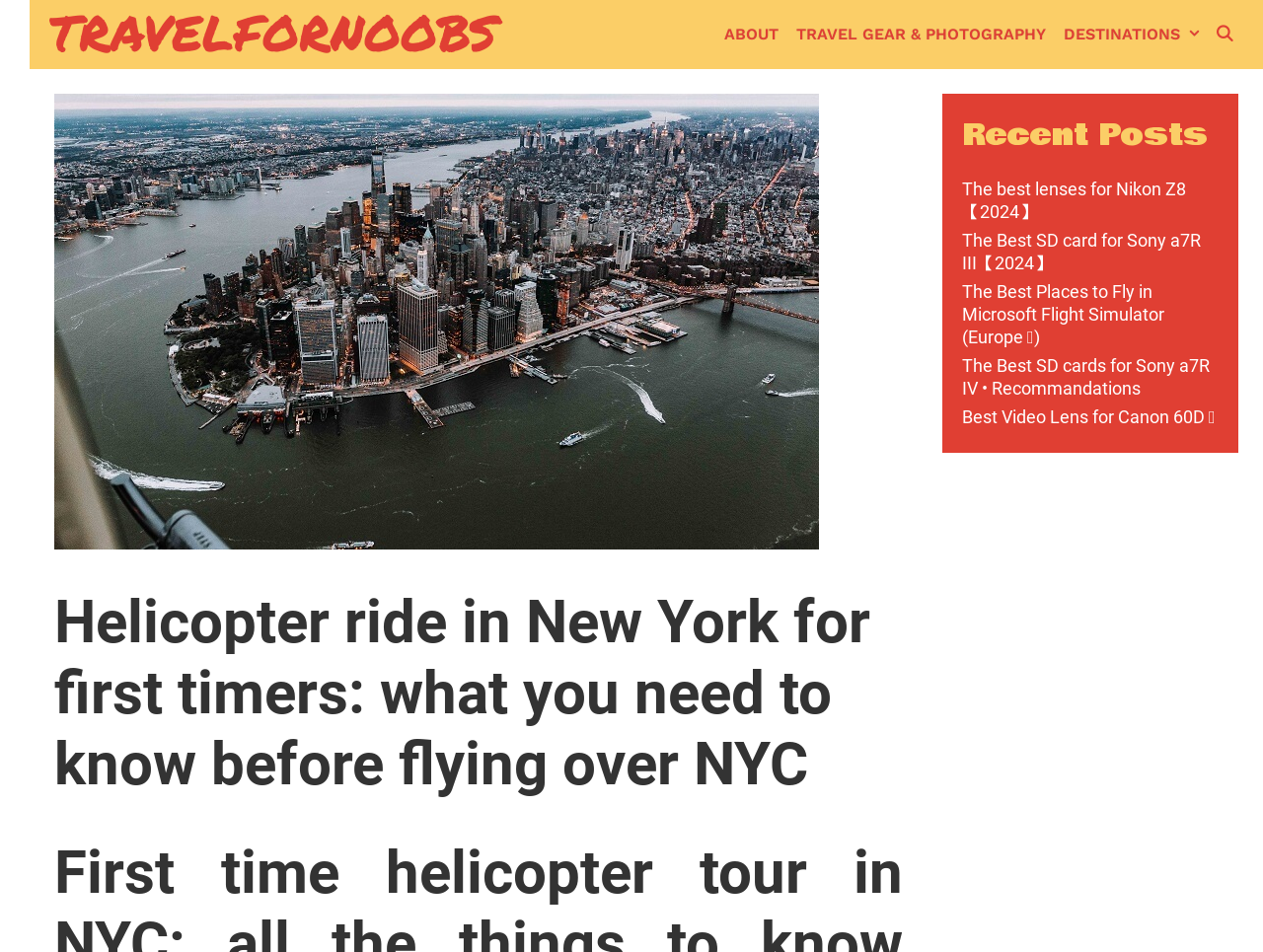Please indicate the bounding box coordinates of the element's region to be clicked to achieve the instruction: "View the image of helicopter ride nyc". Provide the coordinates as four float numbers between 0 and 1, i.e., [left, top, right, bottom].

[0.043, 0.098, 0.648, 0.577]